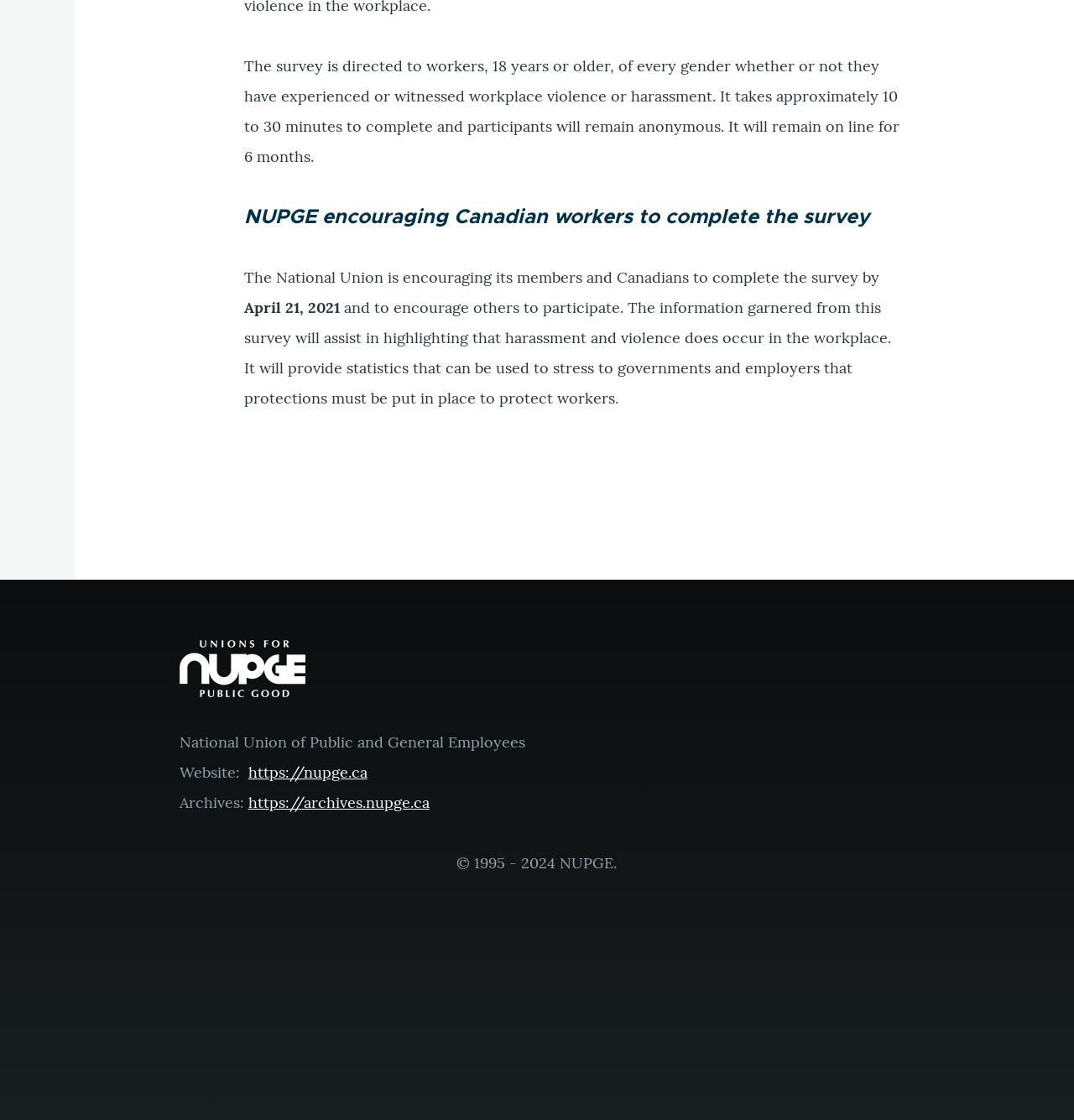What is the copyright year range of NUPGE?
Answer the question using a single word or phrase, according to the image.

1995 - 2024